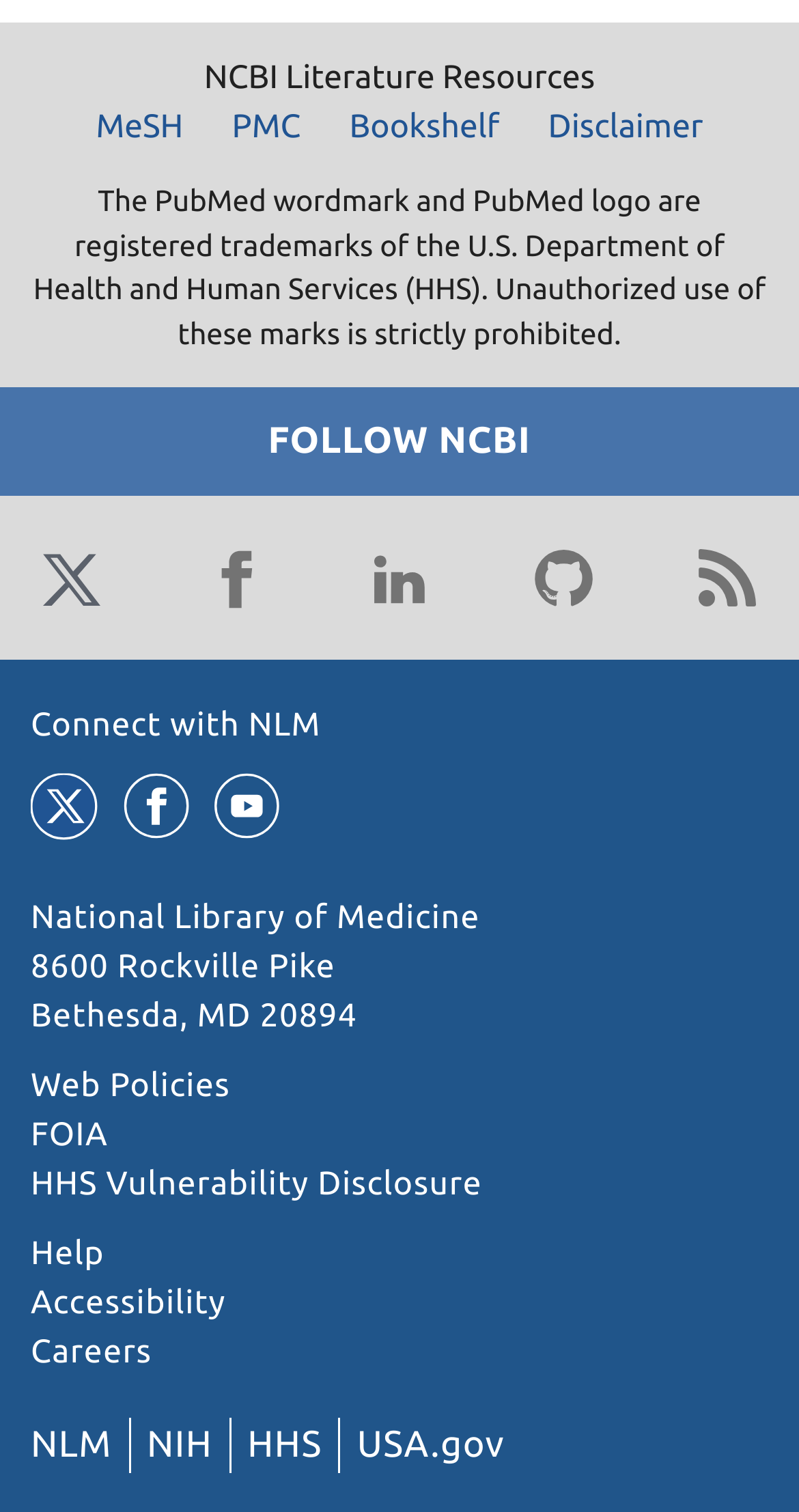What is the disclaimer about?
Provide a detailed answer to the question using information from the image.

I found the answer by looking at the static text element with coordinates [0.042, 0.122, 0.958, 0.231] which contains the text 'The PubMed wordmark and PubMed logo are registered trademarks of the U.S. Department of Health and Human Services (HHS). Unauthorized use of these marks is strictly prohibited'.